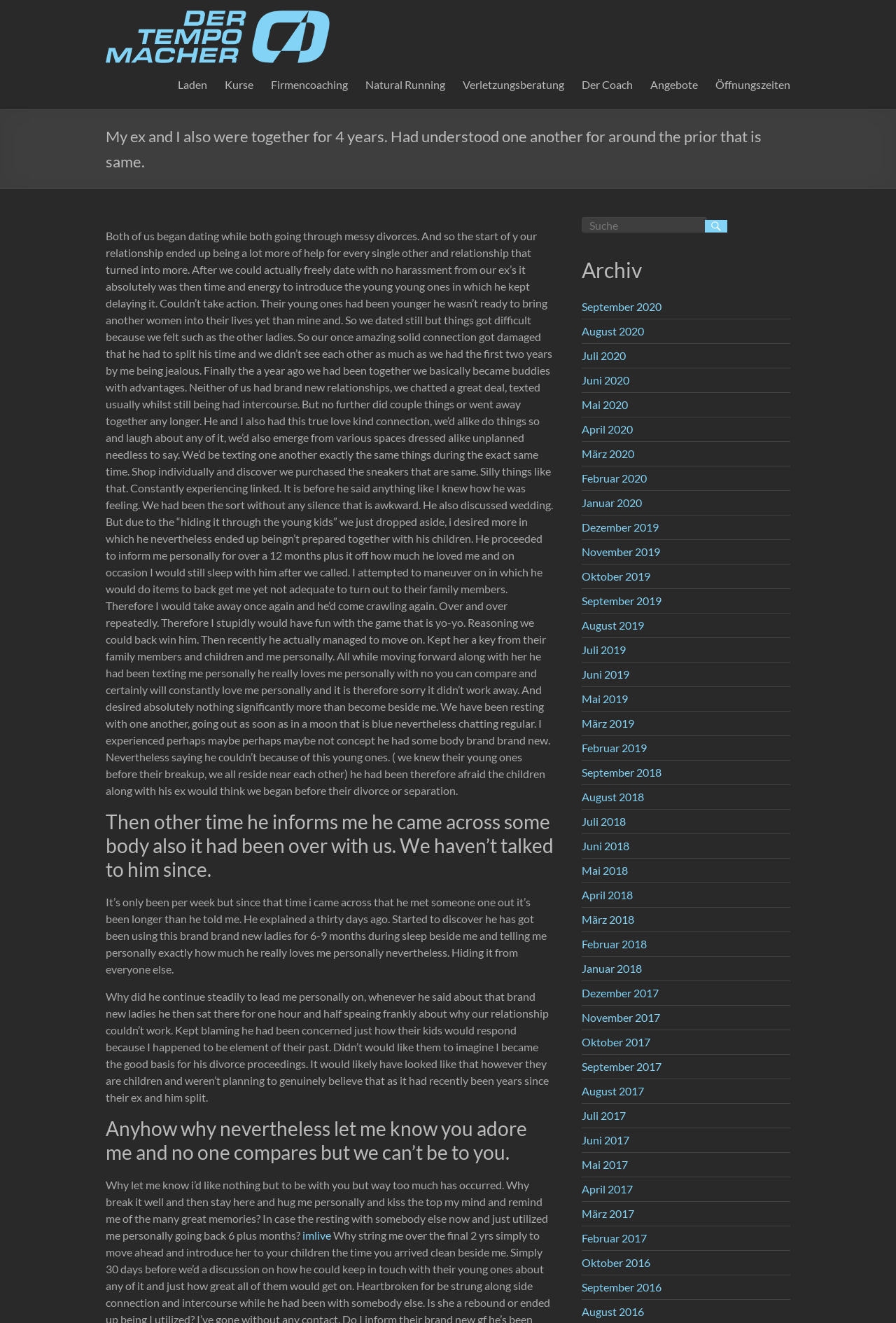How many links are there in the 'Archiv' section?
From the screenshot, provide a brief answer in one word or phrase.

24